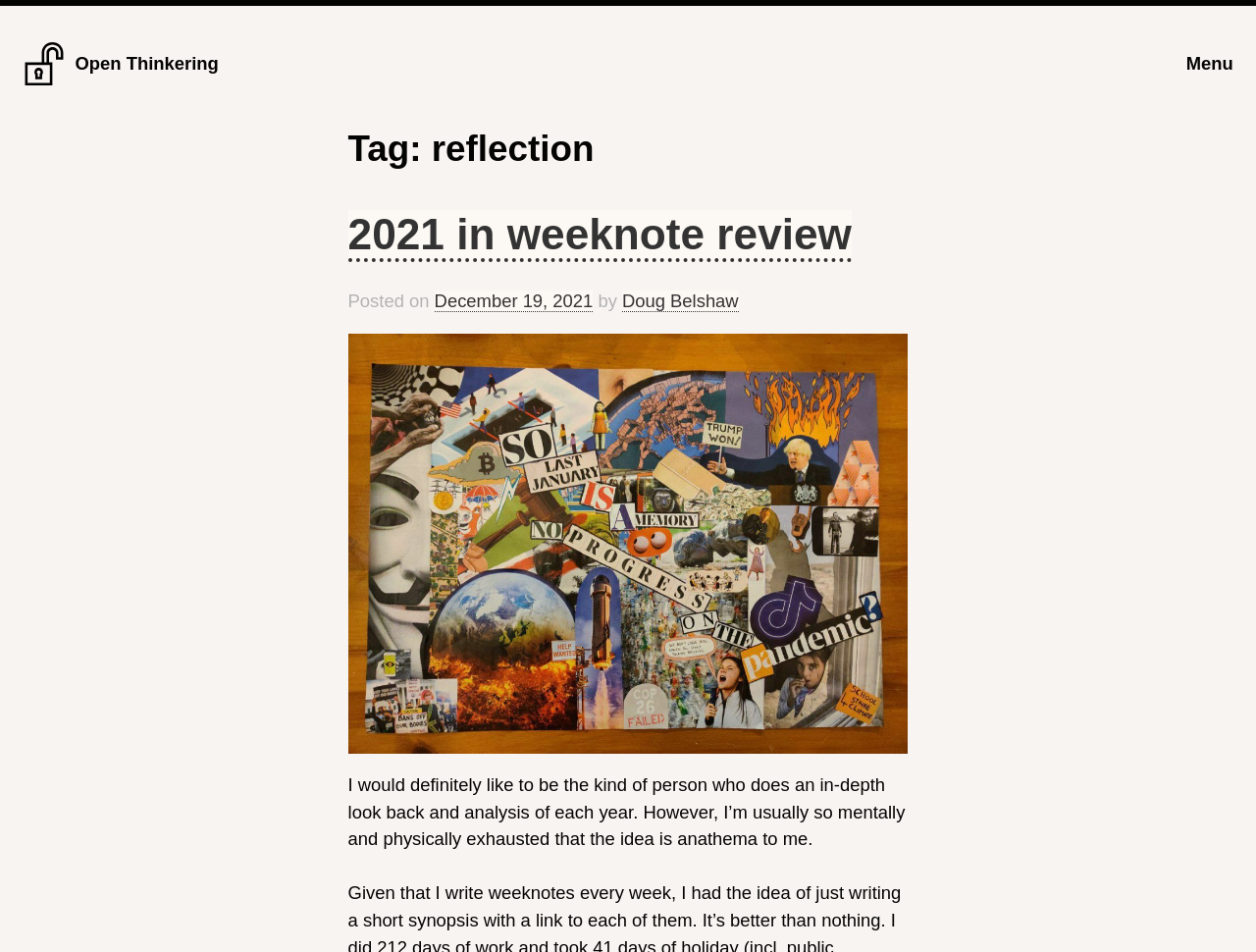What is the title of the first article? Analyze the screenshot and reply with just one word or a short phrase.

2021 in weeknote review